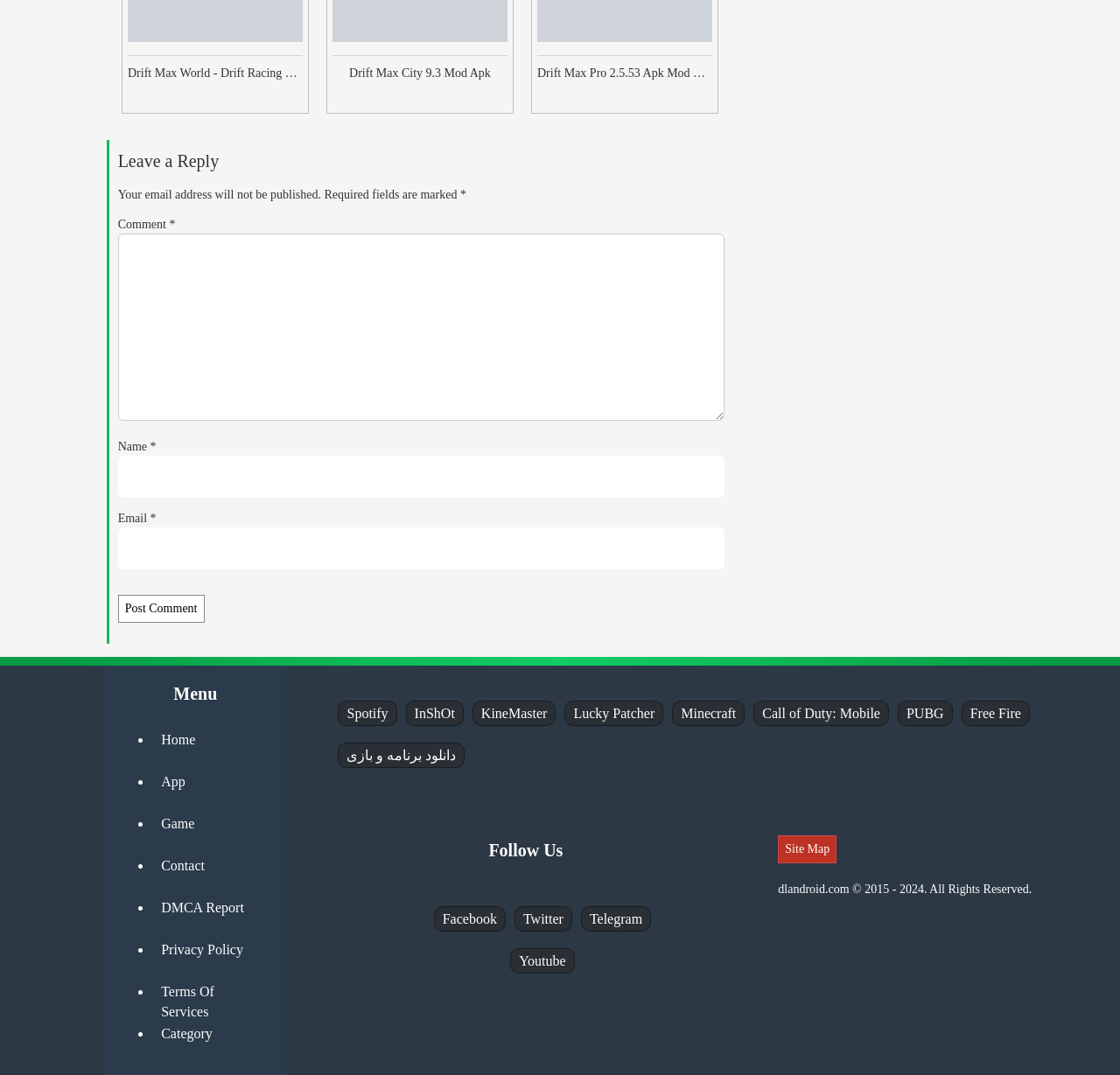Please look at the image and answer the question with a detailed explanation: What is the section below the comment form used for?

The section below the comment form contains a list of links, including 'Home', 'App', 'Game', and others, which suggests that it is a menu or navigation section.